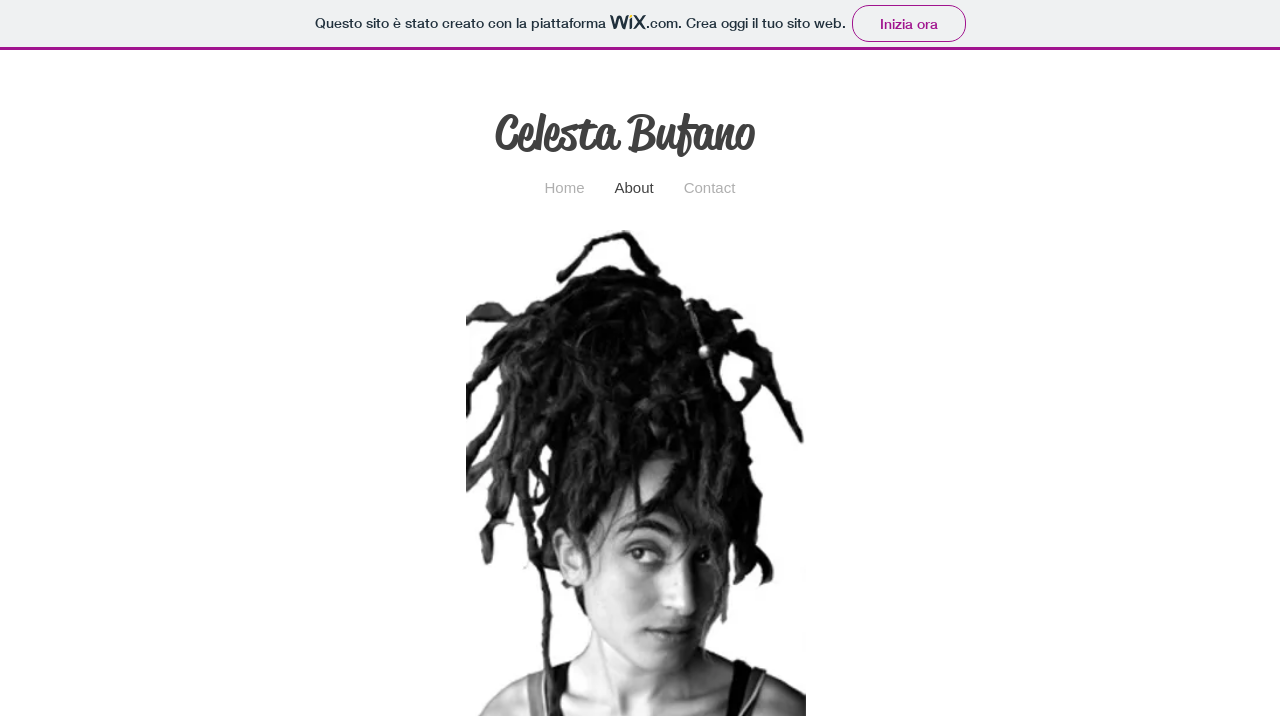Can you look at the image and give a comprehensive answer to the question:
What is the position of the 'Contact' link relative to the 'Home' link?

I compared the bounding box coordinates of the 'Home' and 'Contact' link elements and found that the 'Contact' link has a larger x1 value, indicating that it is positioned to the right of the 'Home' link.